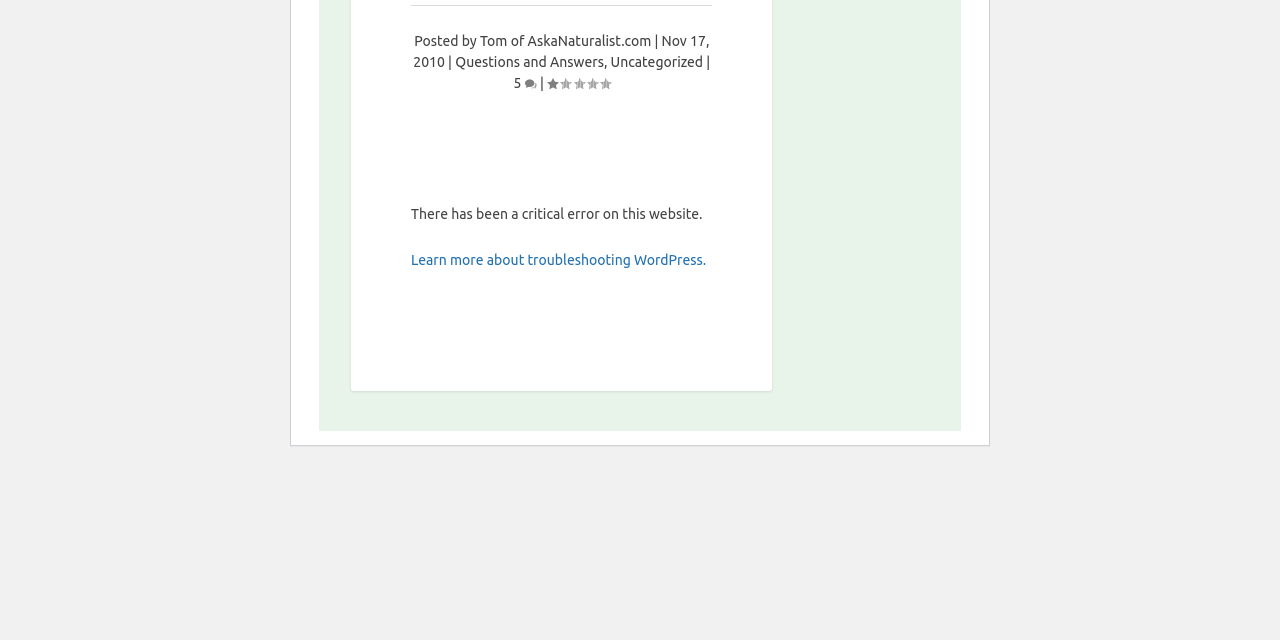Using the format (top-left x, top-left y, bottom-right x, bottom-right y), provide the bounding box coordinates for the described UI element. All values should be floating point numbers between 0 and 1: Uncategorized

[0.477, 0.085, 0.549, 0.11]